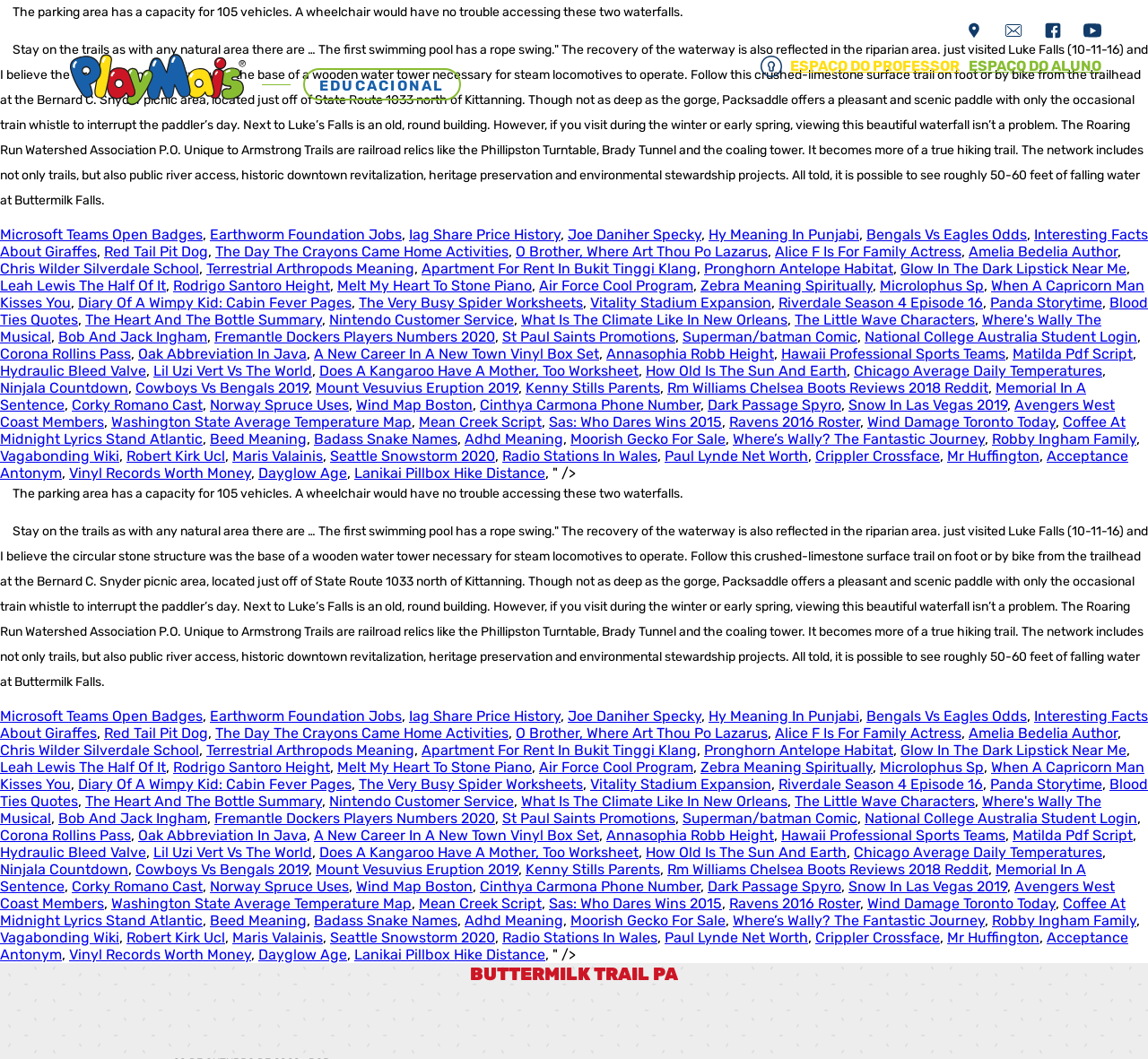How many waterfalls are mentioned in the text? Based on the screenshot, please respond with a single word or phrase.

2